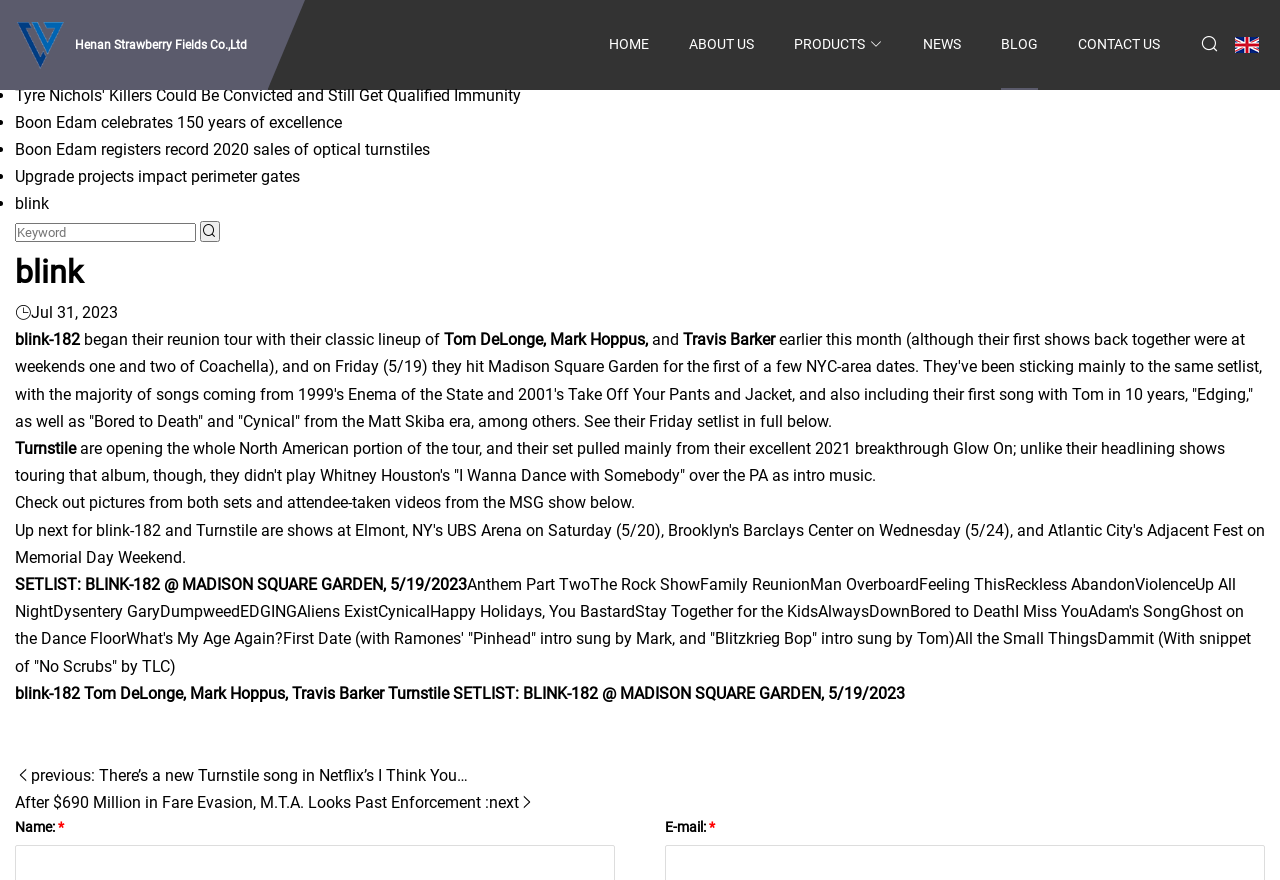Provide the bounding box coordinates in the format (top-left x, top-left y, bottom-right x, bottom-right y). All values are floating point numbers between 0 and 1. Determine the bounding box coordinate of the UI element described as: Products

[0.62, 0.0, 0.676, 0.102]